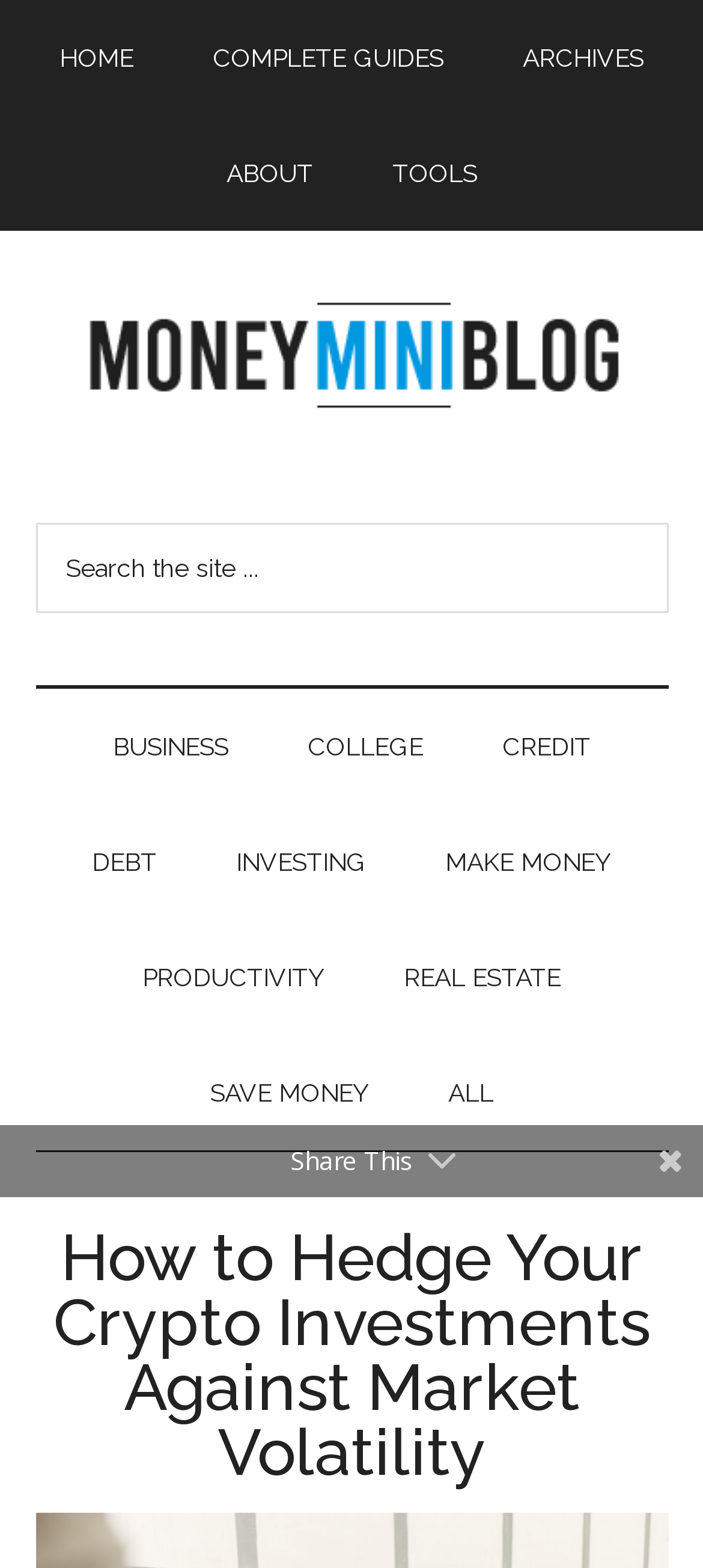Can you find the bounding box coordinates for the UI element given this description: "Real Estate"? Provide the coordinates as four float numbers between 0 and 1: [left, top, right, bottom].

[0.523, 0.587, 0.849, 0.66]